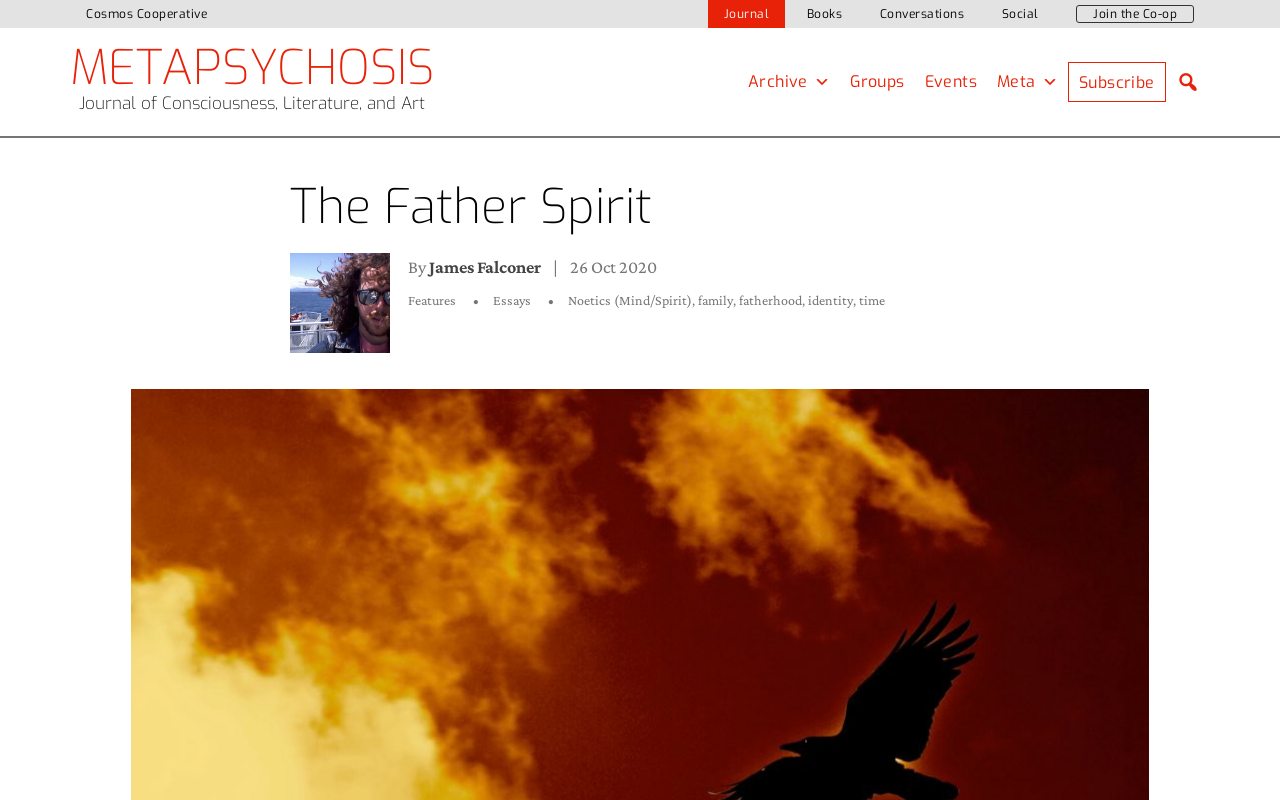Locate the bounding box coordinates of the clickable region necessary to complete the following instruction: "Read the 'The Father Spirit' article". Provide the coordinates in the format of four float numbers between 0 and 1, i.e., [left, top, right, bottom].

[0.227, 0.217, 0.773, 0.301]